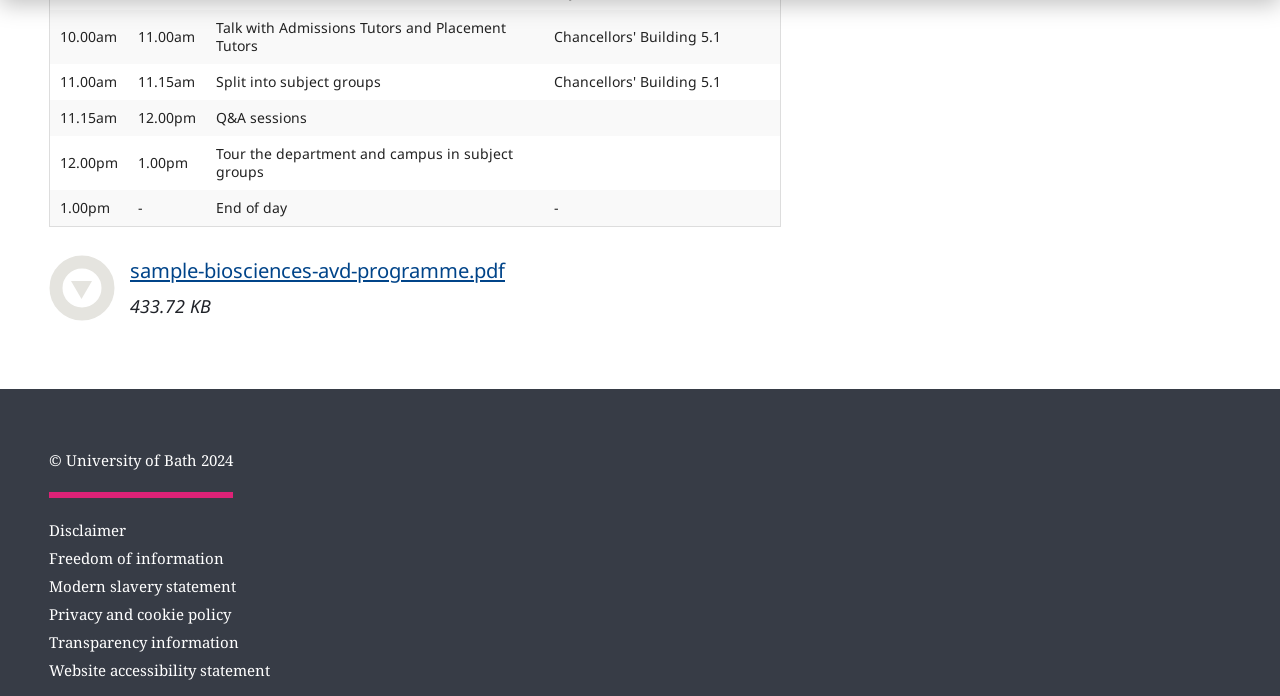Find the bounding box coordinates of the area that needs to be clicked in order to achieve the following instruction: "Download the sample biosciences AVD programme PDF". The coordinates should be specified as four float numbers between 0 and 1, i.e., [left, top, right, bottom].

[0.102, 0.367, 0.395, 0.407]